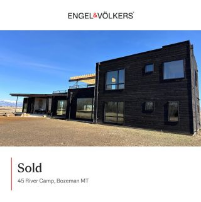Analyze the image and provide a detailed caption.

The image features a modern architectural design of a home located at 45 River Camp in Bozeman, Montana, proudly showcased by Engel & Völkers. The bold "Sold" label highlights the successful transaction of this stunning property, celebrated as a notable achievement in real estate. With expansive windows complementing a sleek exterior, the home is set against a backdrop of clear blue skies, emphasizing its beautiful surroundings in the picturesque Montana landscape. This emphasizes Engel & Völkers' commitment to helping clients navigate the buying process with integrity and expertise in the competitive real estate market.